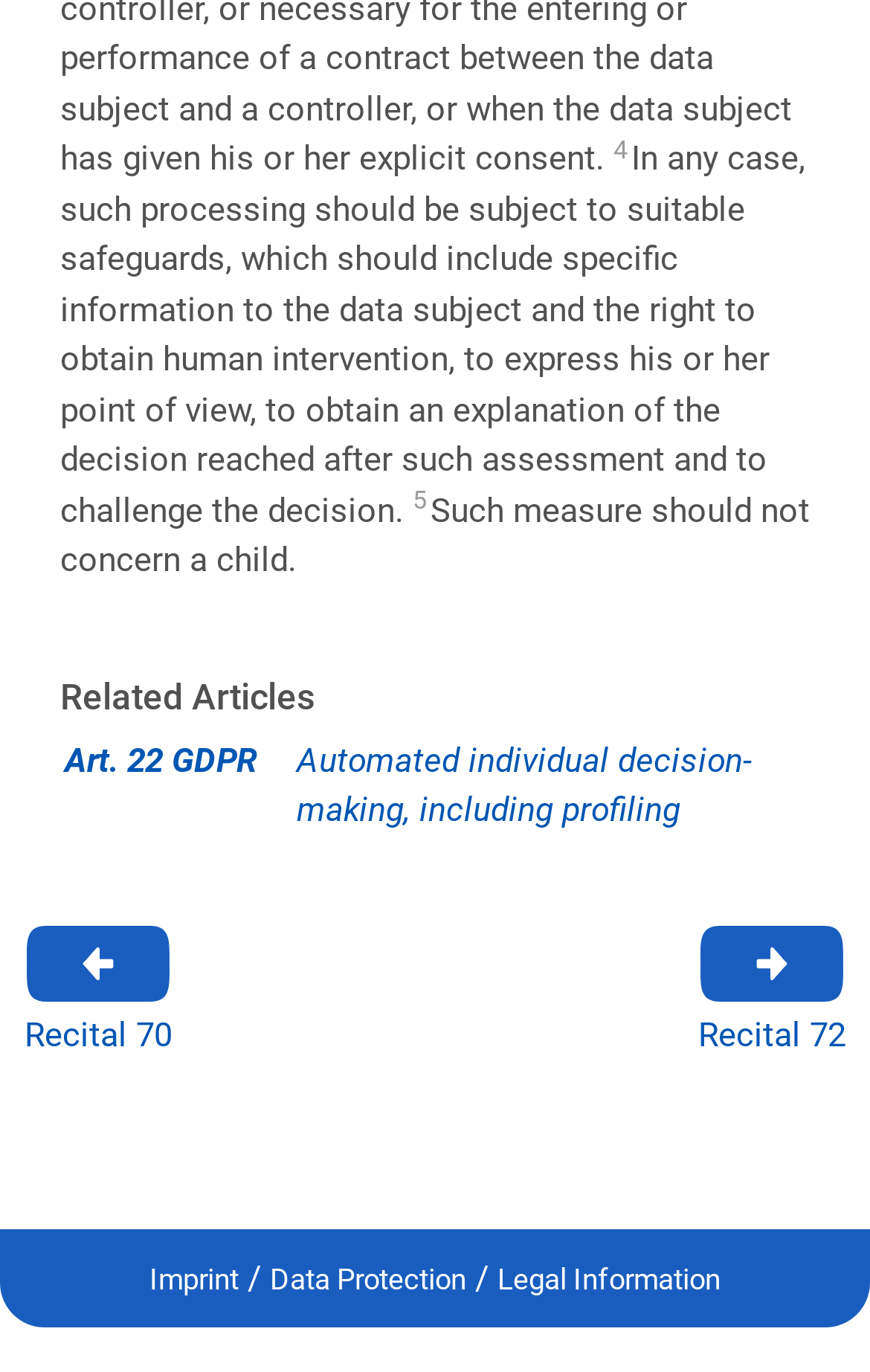With reference to the screenshot, provide a detailed response to the question below:
What is the topic of the related articles?

The webpage has a section titled 'Related Articles' which contains links to articles related to GDPR, such as 'Art. 22 GDPR Automated individual decision-making, including profiling' and 'GDPR Recital 70' and 'GDPR Recital 72', indicating that the topic of the related articles is GDPR.